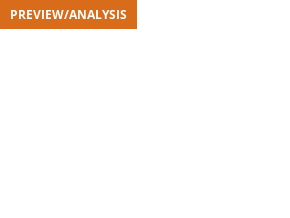What type of event is the section likely focused on?
Please give a detailed answer to the question using the information shown in the image.

Given the context of the surrounding articles, the section headed by the 'PREVIEW/ANALYSIS' banner is likely focused on a sports event, possibly related to football, as it is common for sports media to provide in-depth examinations or summaries of upcoming matches or topics.